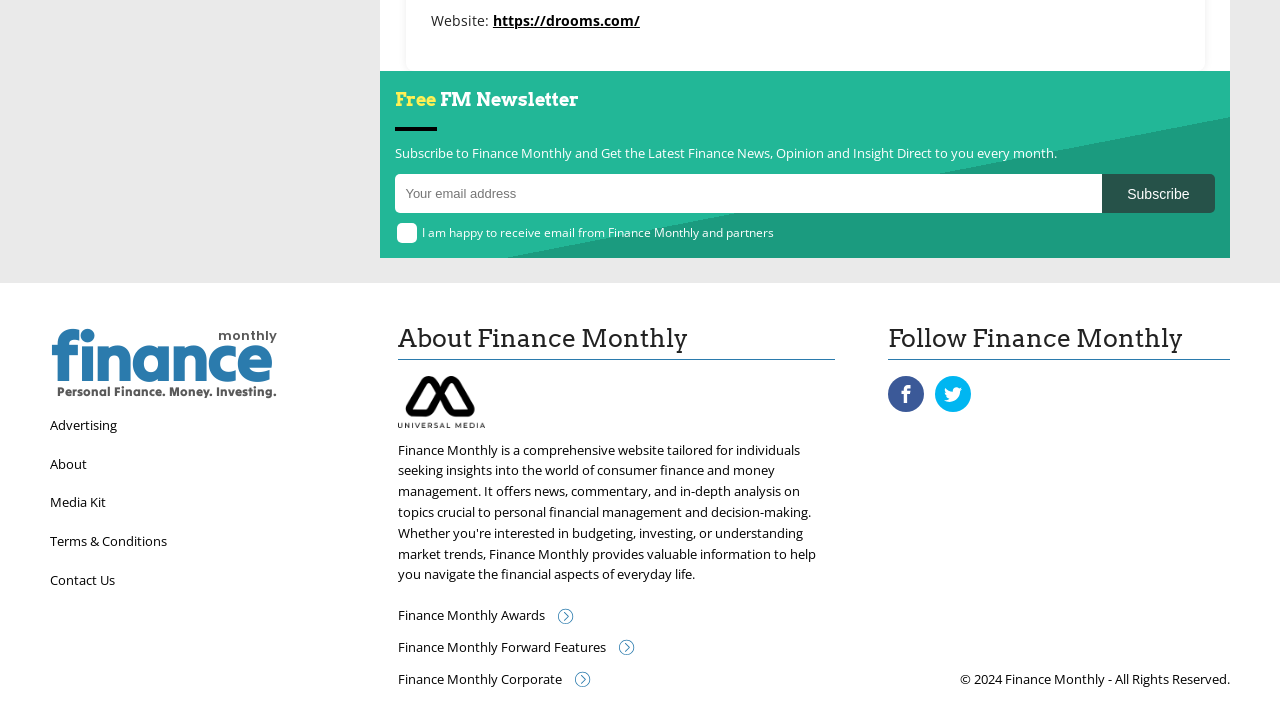Identify the bounding box for the described UI element. Provide the coordinates in (top-left x, top-left y, bottom-right x, bottom-right y) format with values ranging from 0 to 1: name="EMAIL" placeholder="Your email address"

[0.309, 0.246, 0.861, 0.301]